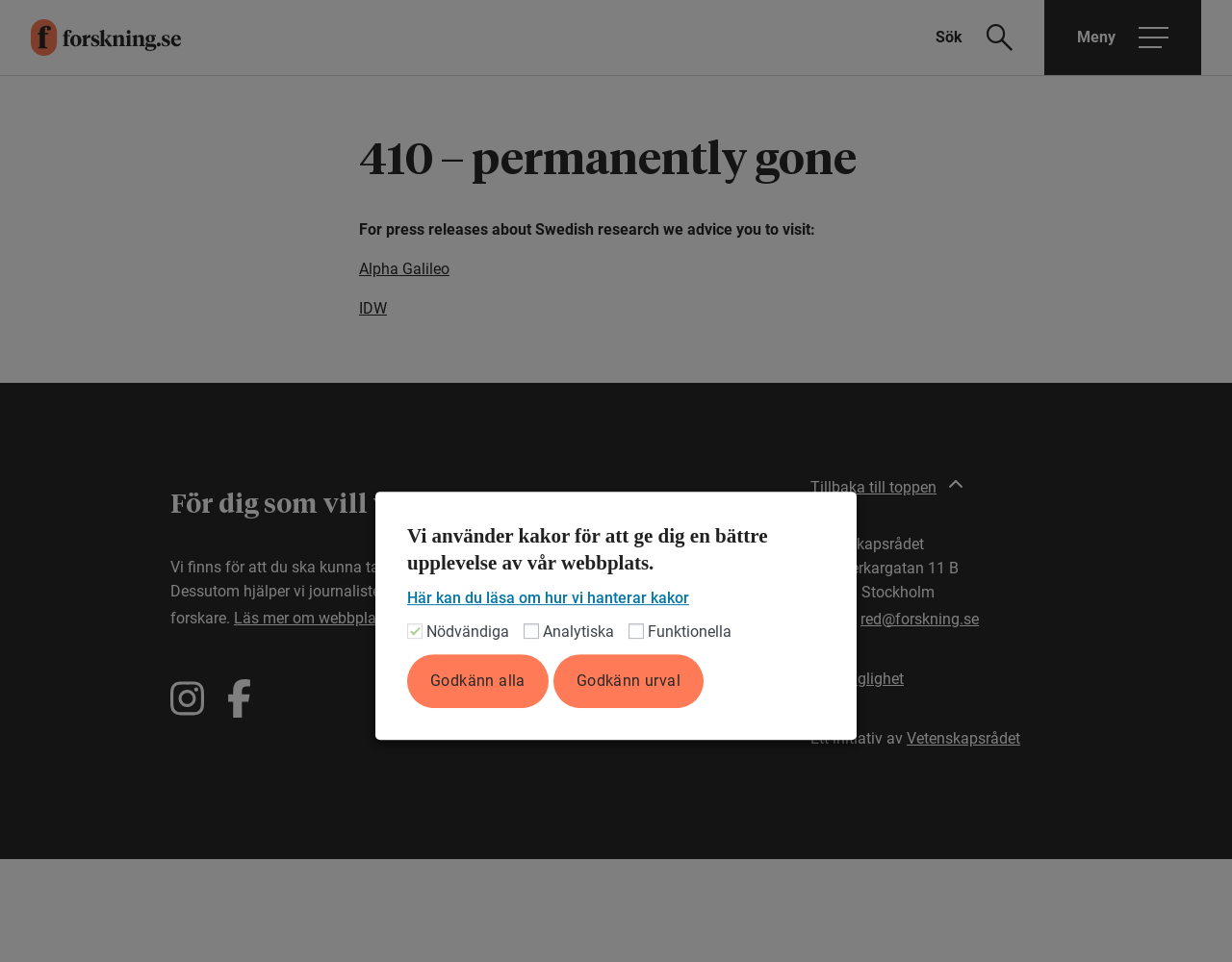Please identify the bounding box coordinates for the region that you need to click to follow this instruction: "Visit forskning.se".

[0.0, 0.02, 0.147, 0.058]